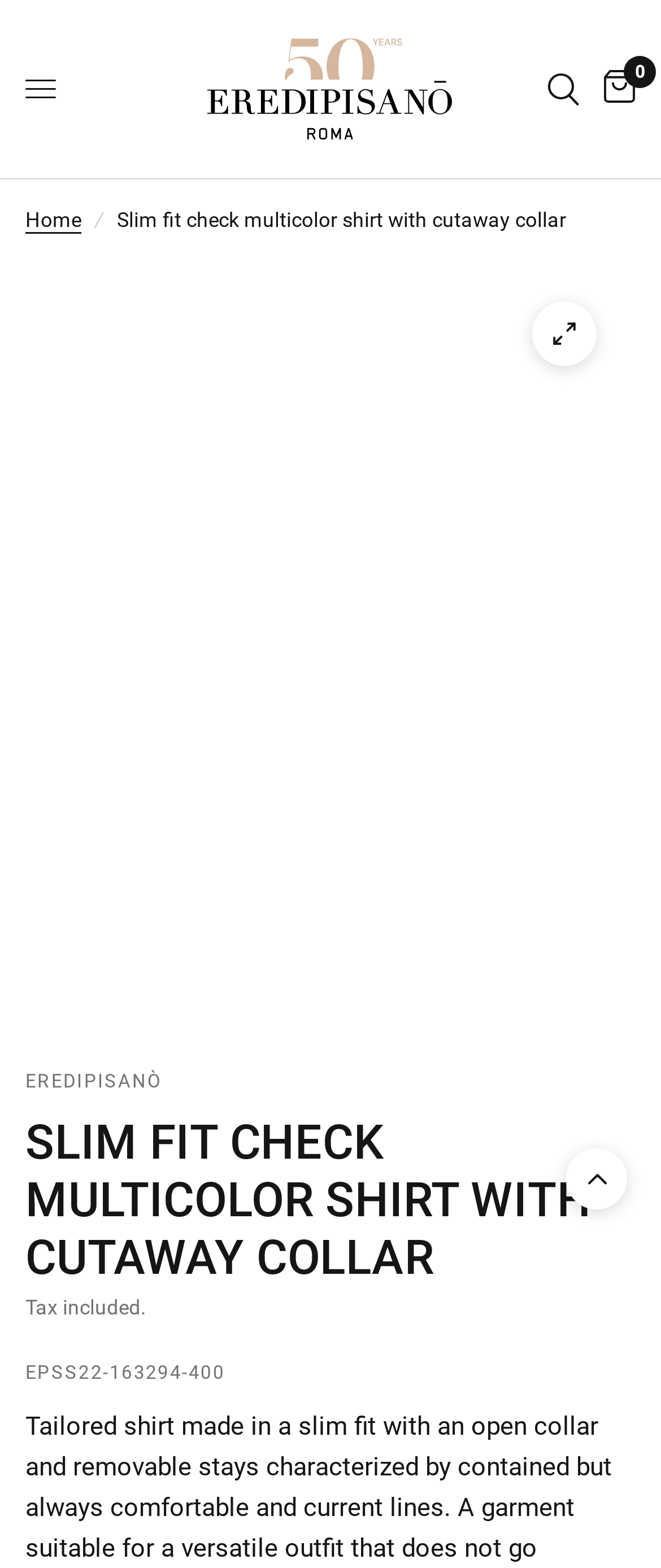Extract the primary header of the webpage and generate its text.

SLIM FIT CHECK MULTICOLOR SHIRT WITH CUTAWAY COLLAR